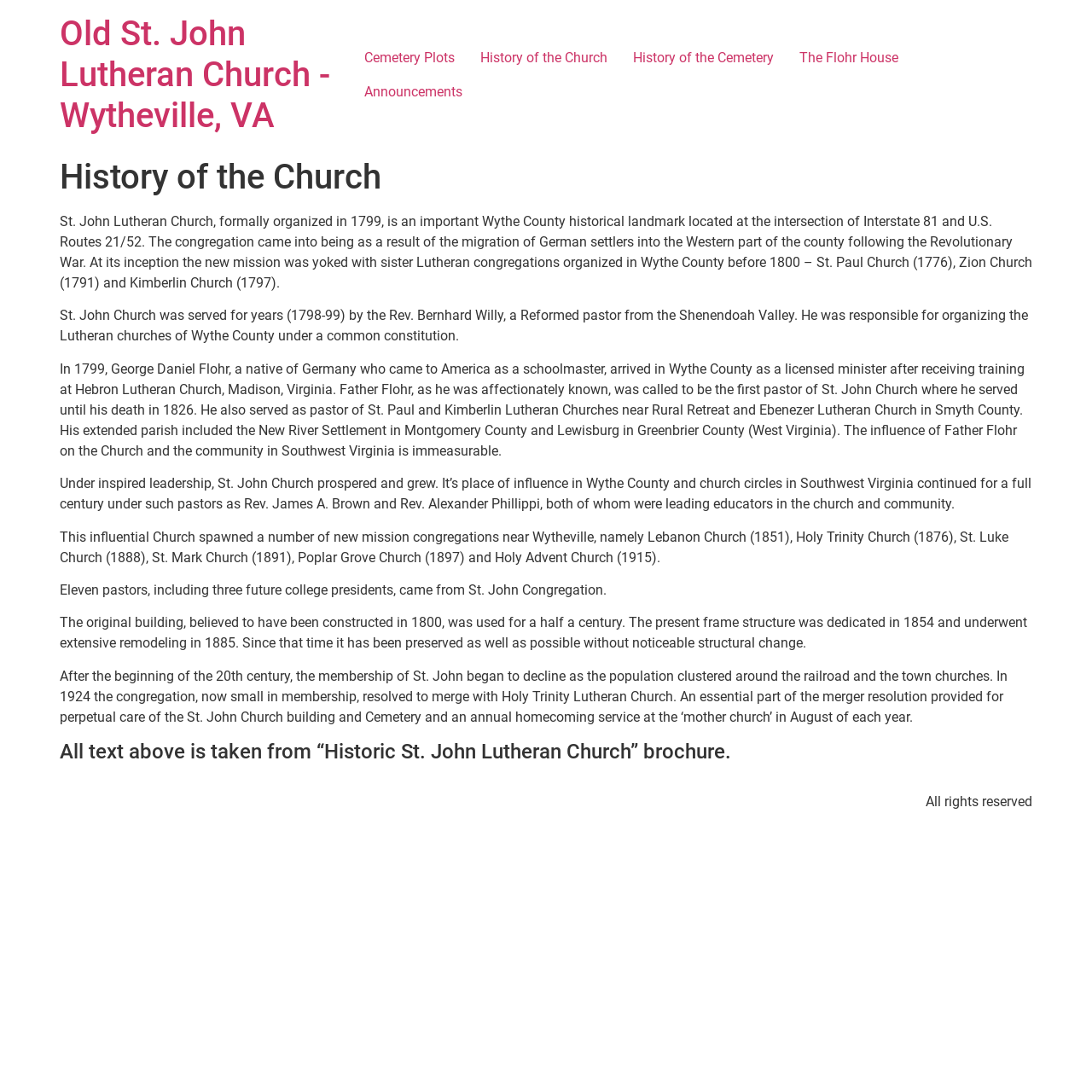Who was the first pastor of St. John Church?
Please respond to the question with a detailed and informative answer.

The first pastor of St. John Church can be found in the StaticText element that reads 'In 1799, George Daniel Flohr, a native of Germany who came to America as a schoolmaster, arrived in Wythe County as a licensed minister...'.